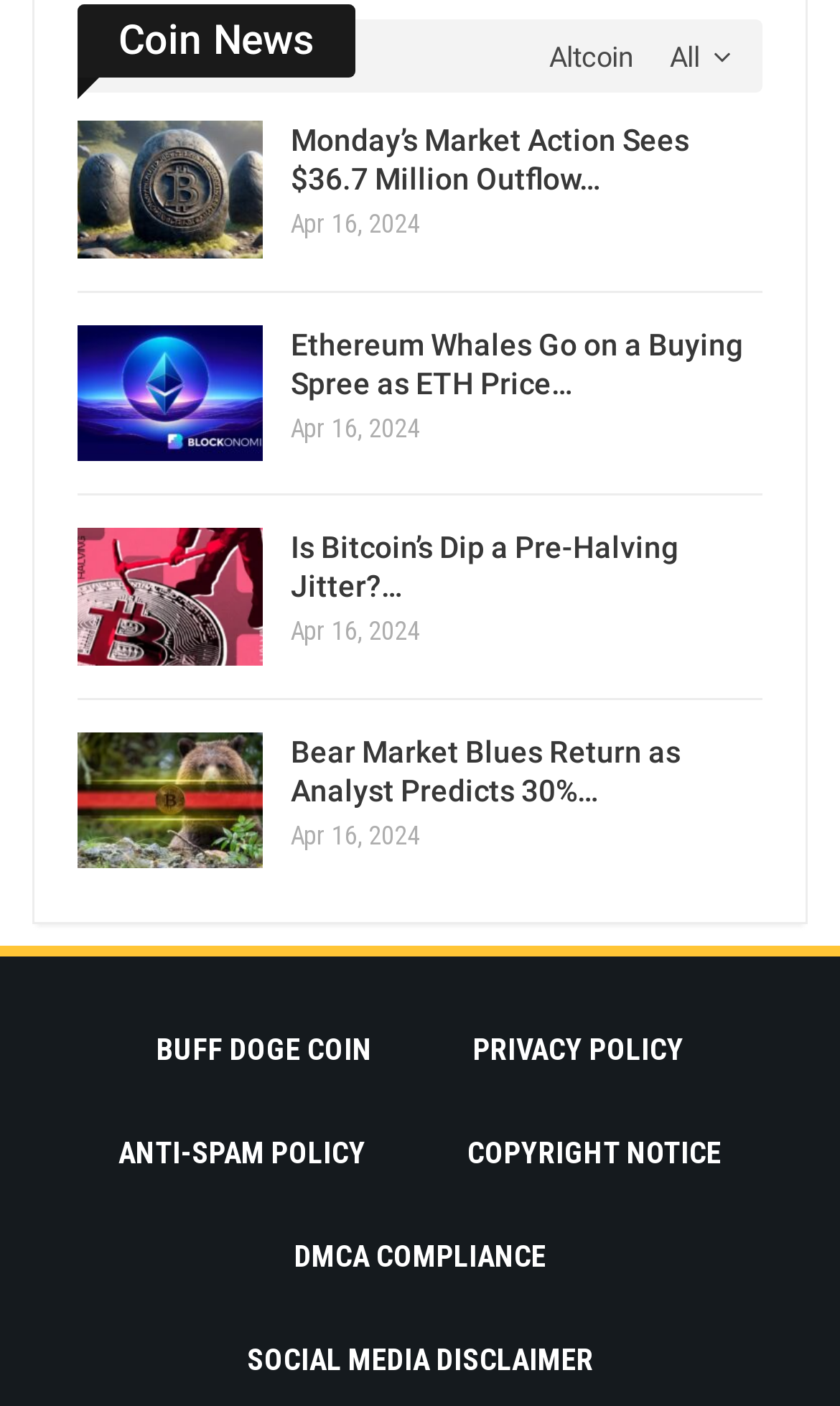Find the bounding box coordinates for the HTML element specified by: "DMCA Compliance".

[0.35, 0.882, 0.65, 0.906]